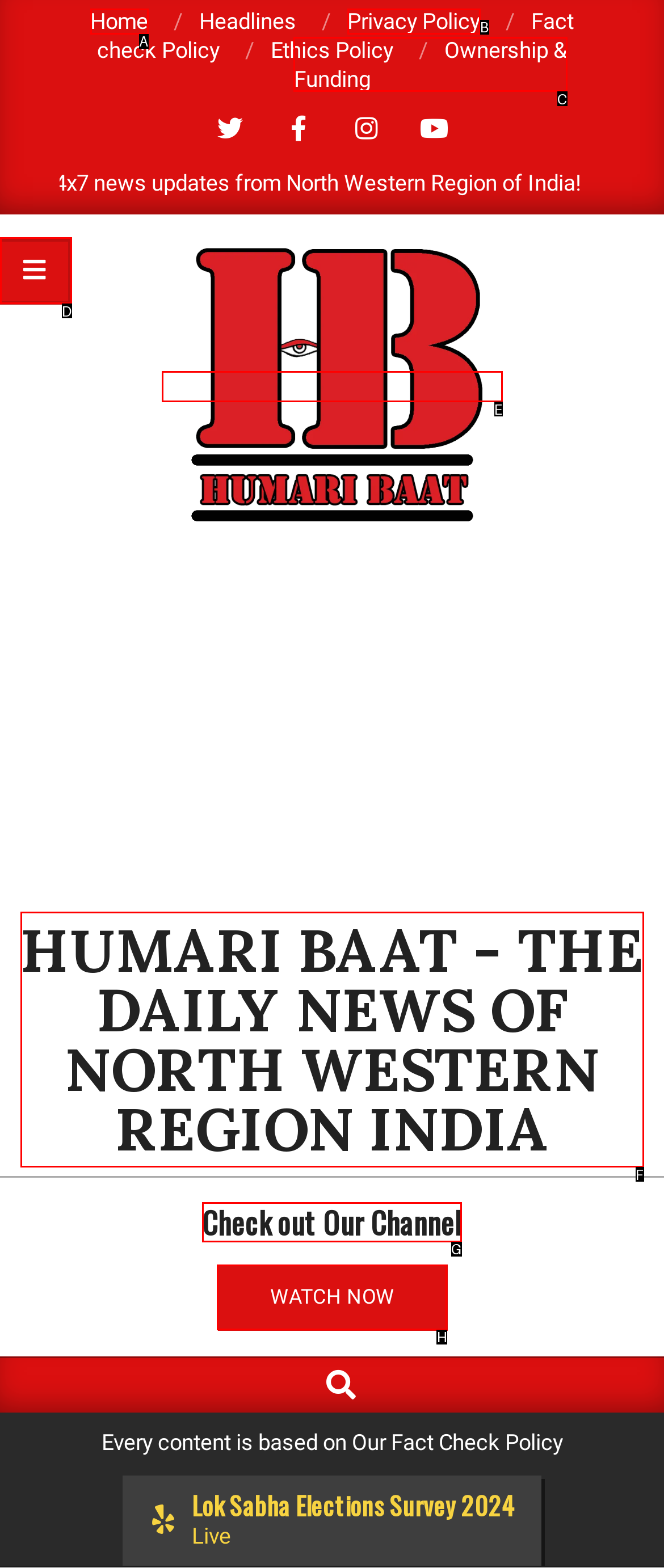Choose the UI element you need to click to carry out the task: Check out the channel.
Respond with the corresponding option's letter.

G